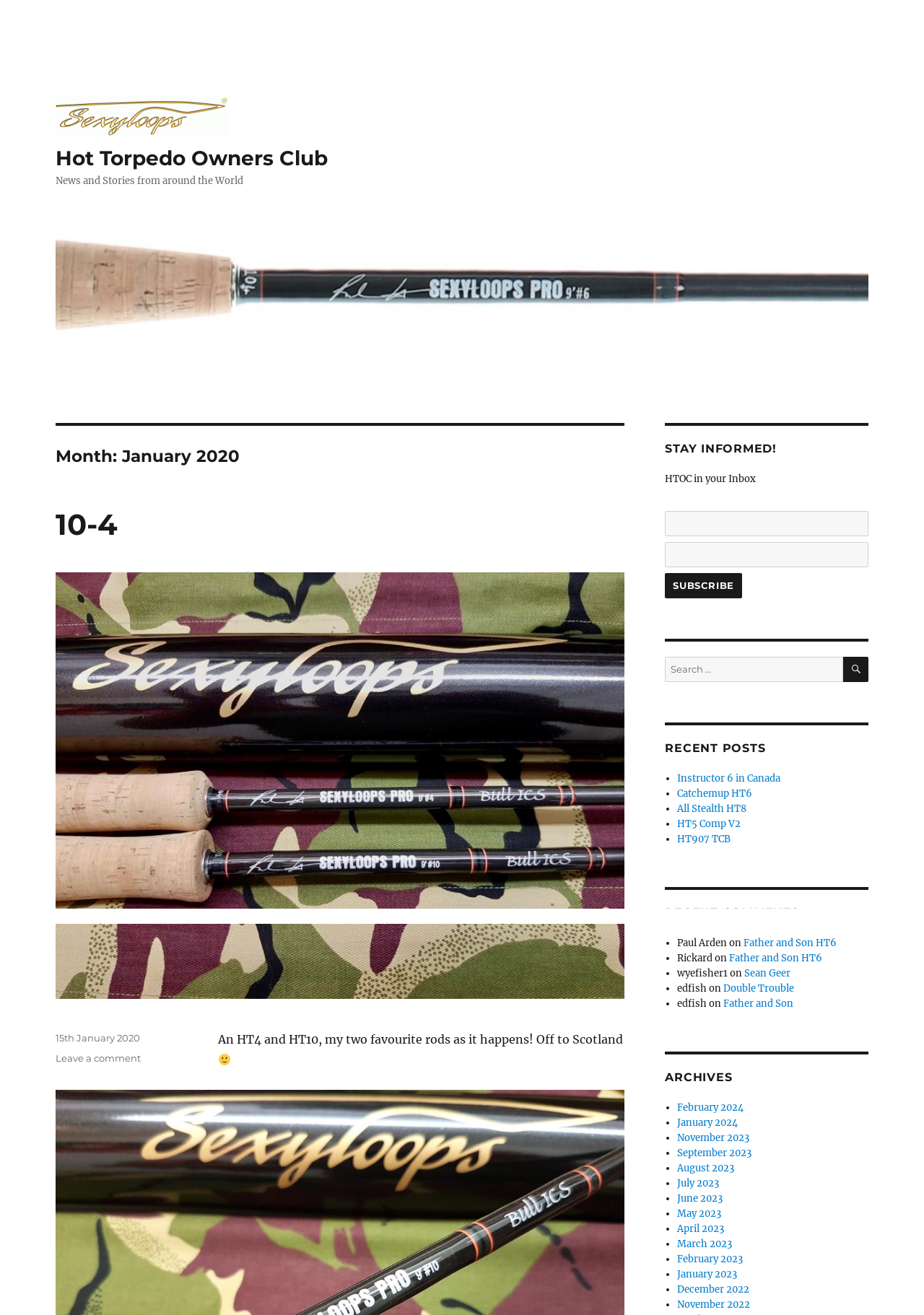Locate the bounding box coordinates of the element that needs to be clicked to carry out the instruction: "View recent posts". The coordinates should be given as four float numbers ranging from 0 to 1, i.e., [left, top, right, bottom].

[0.72, 0.563, 0.94, 0.575]